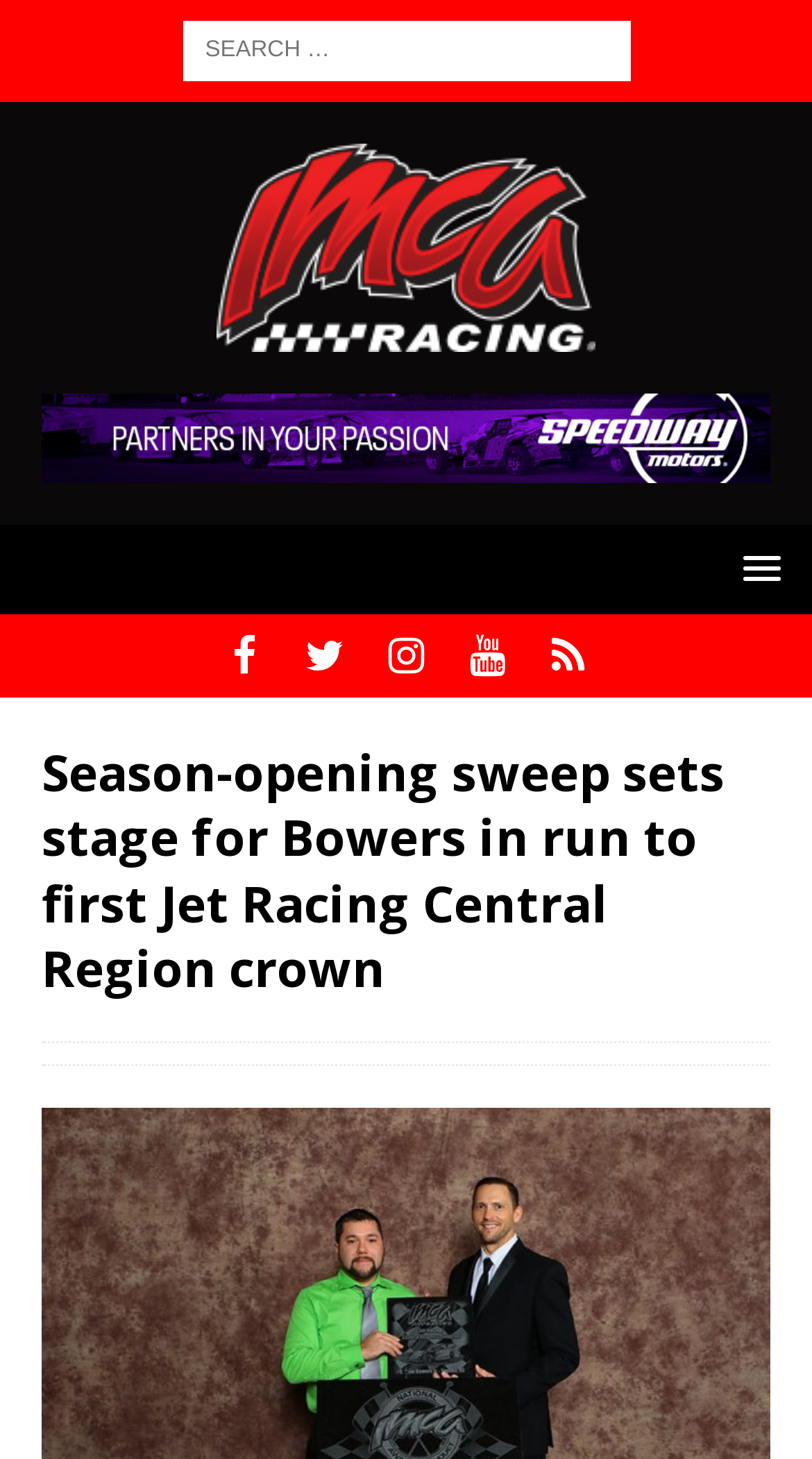Carefully observe the image and respond to the question with a detailed answer:
What is the name of the association?

The name of the association can be found in the link element with the text 'IMCA – International Motor Contest Association' which is located at the top of the webpage.